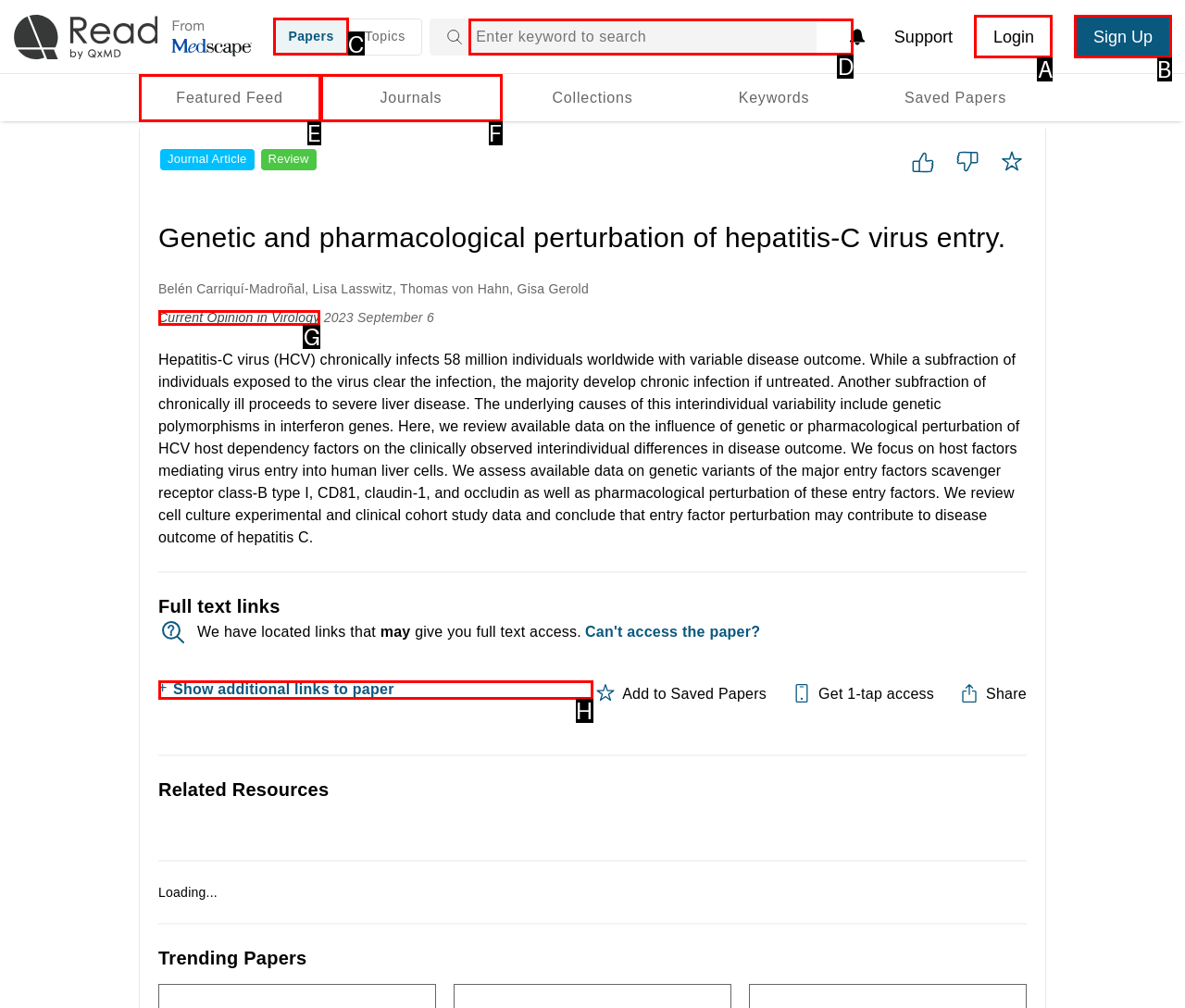From the given options, choose the one to complete the task: Contact Us
Indicate the letter of the correct option.

None